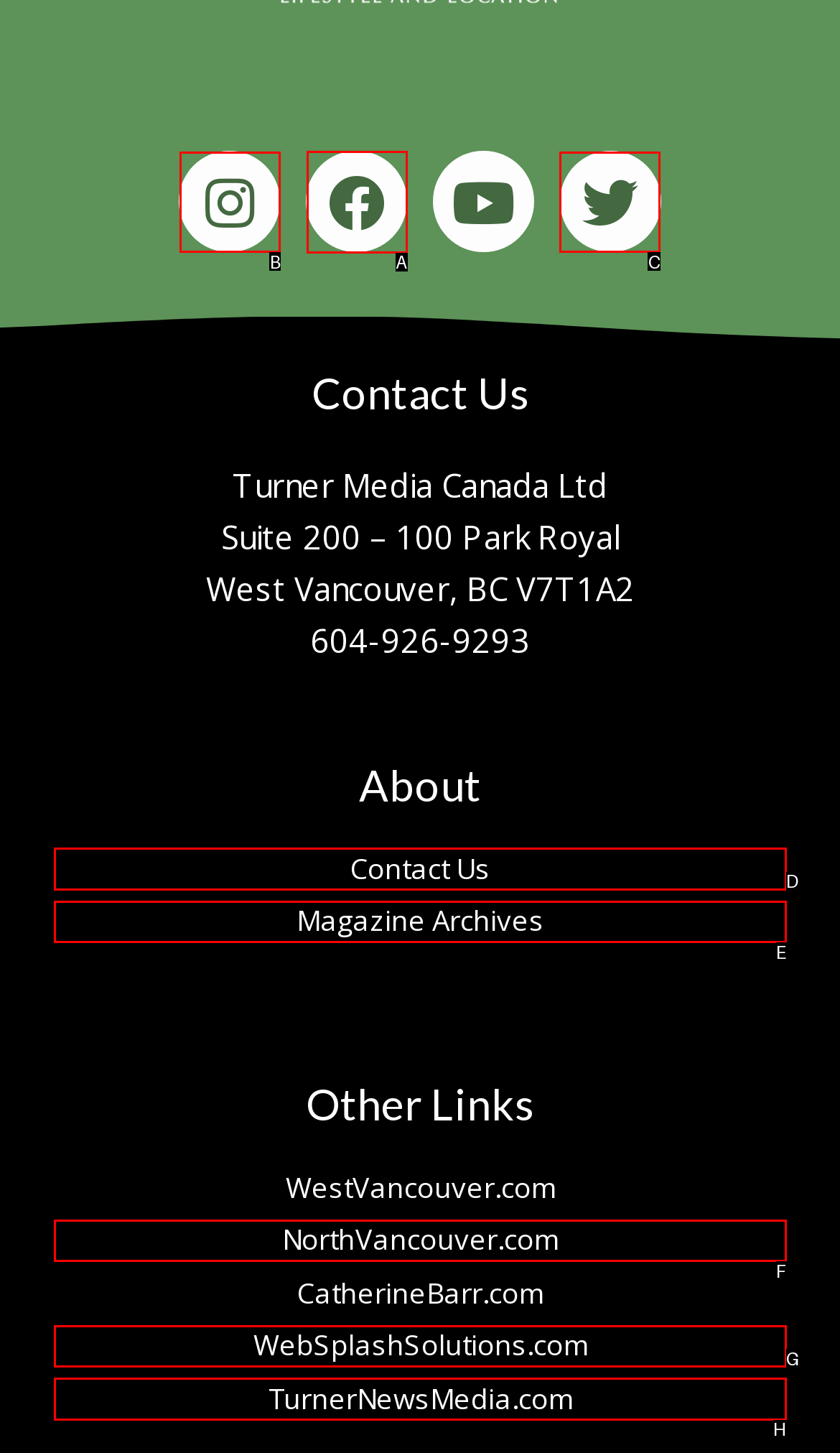Determine which option you need to click to execute the following task: Read more about 'How to Start a Permanent Jewelry Business? 4Knowledge'. Provide your answer as a single letter.

None